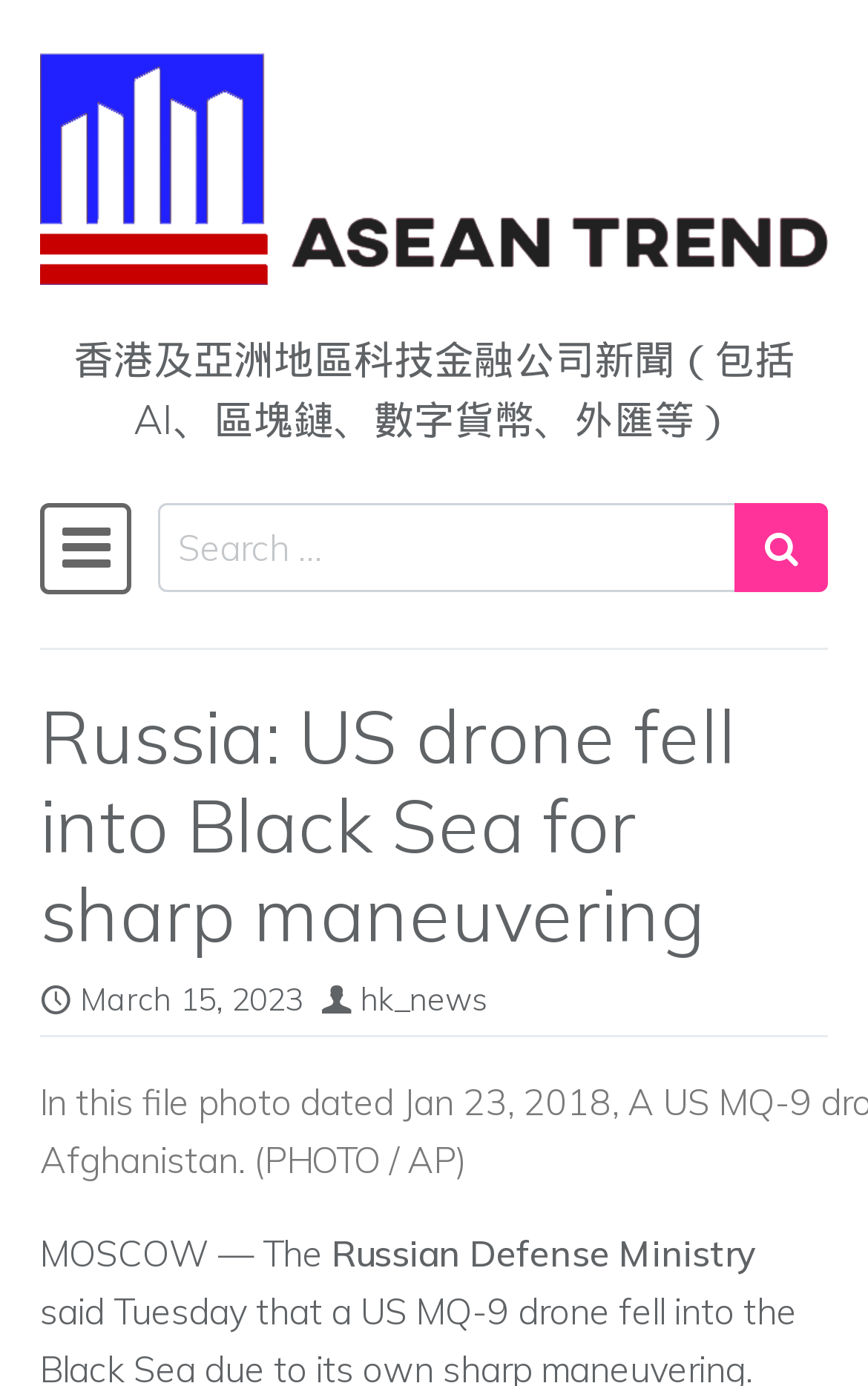What is the name of the ministry mentioned in the article?
Please provide a comprehensive answer based on the details in the screenshot.

I found the name of the ministry mentioned in the article by reading the static text 'Russian Defense Ministry' which is located in the main content section of the webpage.